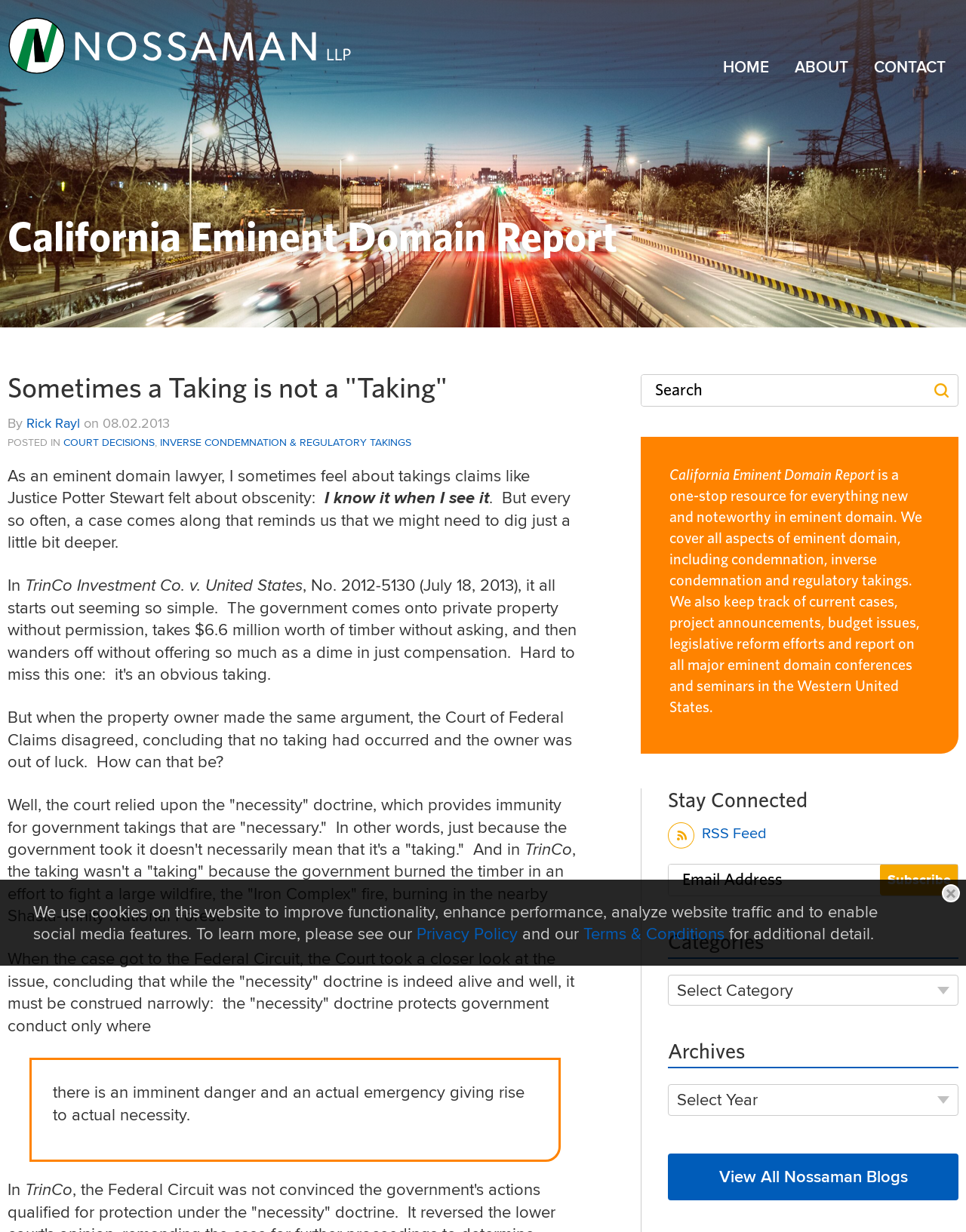Generate a detailed explanation of the webpage's features and information.

This webpage is about the California Eminent Domain Report, a blog that covers various aspects of eminent domain, including condemnation, inverse condemnation, and regulatory takings. At the top of the page, there is a banner image that spans the entire width of the page. Below the banner, there is a heading that reads "California Eminent Domain Report" and a link to "Nossaman LLP" with an accompanying image.

The main content of the page is an article titled "Sometimes a Taking is not a 'Taking'" written by Rick Rayl on August 2, 2013. The article discusses a court case, TrinCo Investment Co. v. United States, where the court ruled that a taking by the government was not a "taking" because it was necessary to fight a wildfire. The article goes on to explain the "necessity" doctrine and its implications.

On the right side of the page, there is a search bar with a search button. Below the search bar, there is a heading that reads "California Eminent Domain Report" and a brief description of the blog. Further down, there are headings for "Stay Connected", "Categories", and "Archives" with corresponding links and buttons.

At the bottom of the page, there are links to "HOME", "ABOUT", and "CONTACT" as well as links to "Privacy Policy" and "Terms & Conditions". There is also a button to close a popup window.

Throughout the page, there are several images, including a banner image, an image for "Nossaman LLP", an image for "RSS", and an image for the "Close" button.